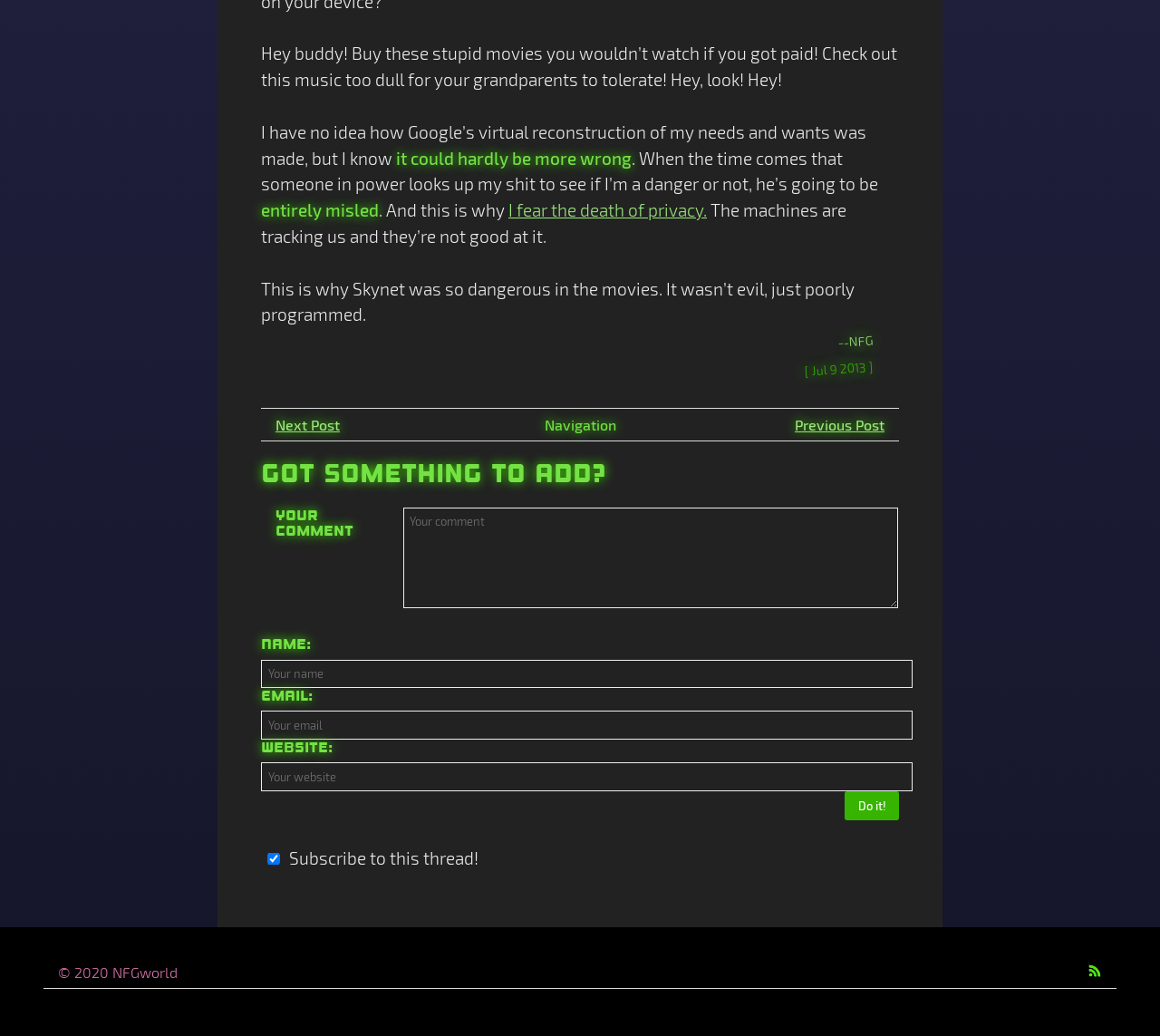For the given element description name="submit" value="Do it!", determine the bounding box coordinates of the UI element. The coordinates should follow the format (top-left x, top-left y, bottom-right x, bottom-right y) and be within the range of 0 to 1.

[0.728, 0.764, 0.775, 0.791]